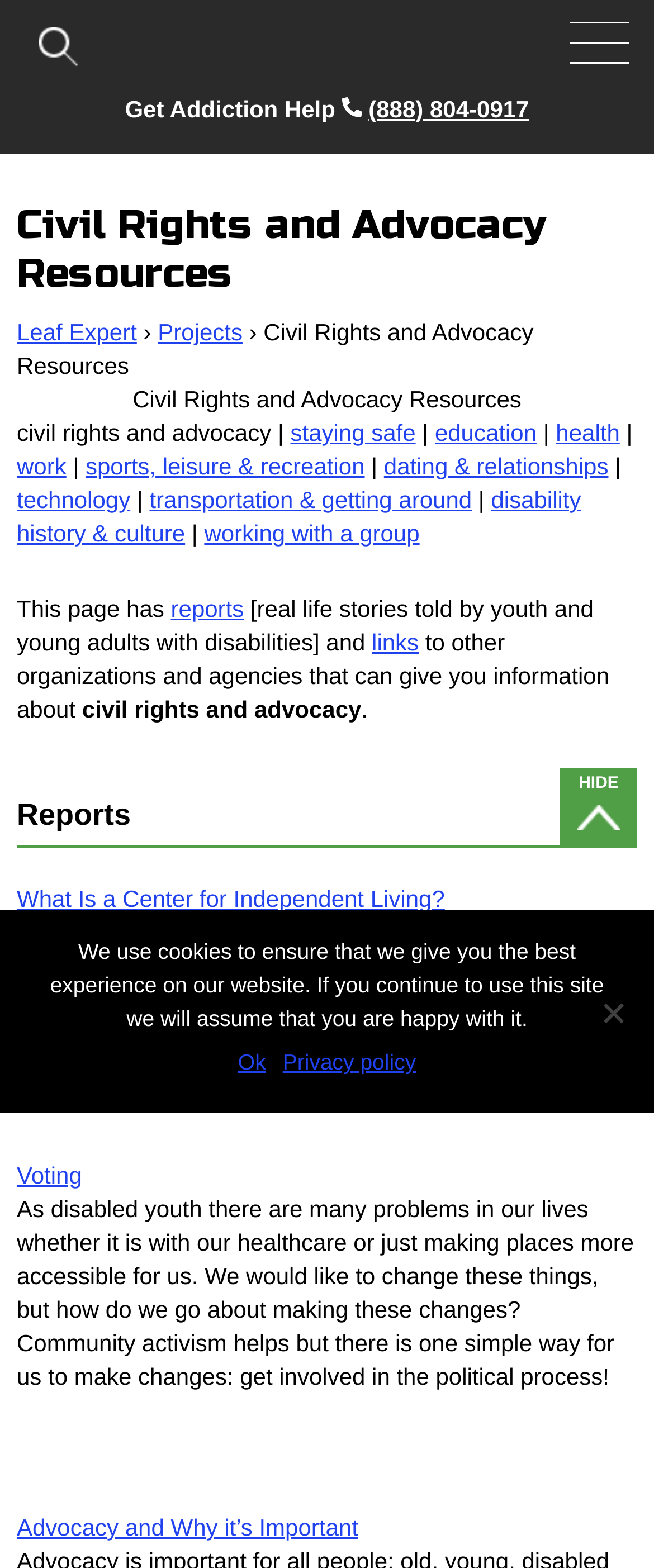Could you determine the bounding box coordinates of the clickable element to complete the instruction: "Read about 'What Is a Center for Independent Living?'"? Provide the coordinates as four float numbers between 0 and 1, i.e., [left, top, right, bottom].

[0.026, 0.565, 0.68, 0.582]